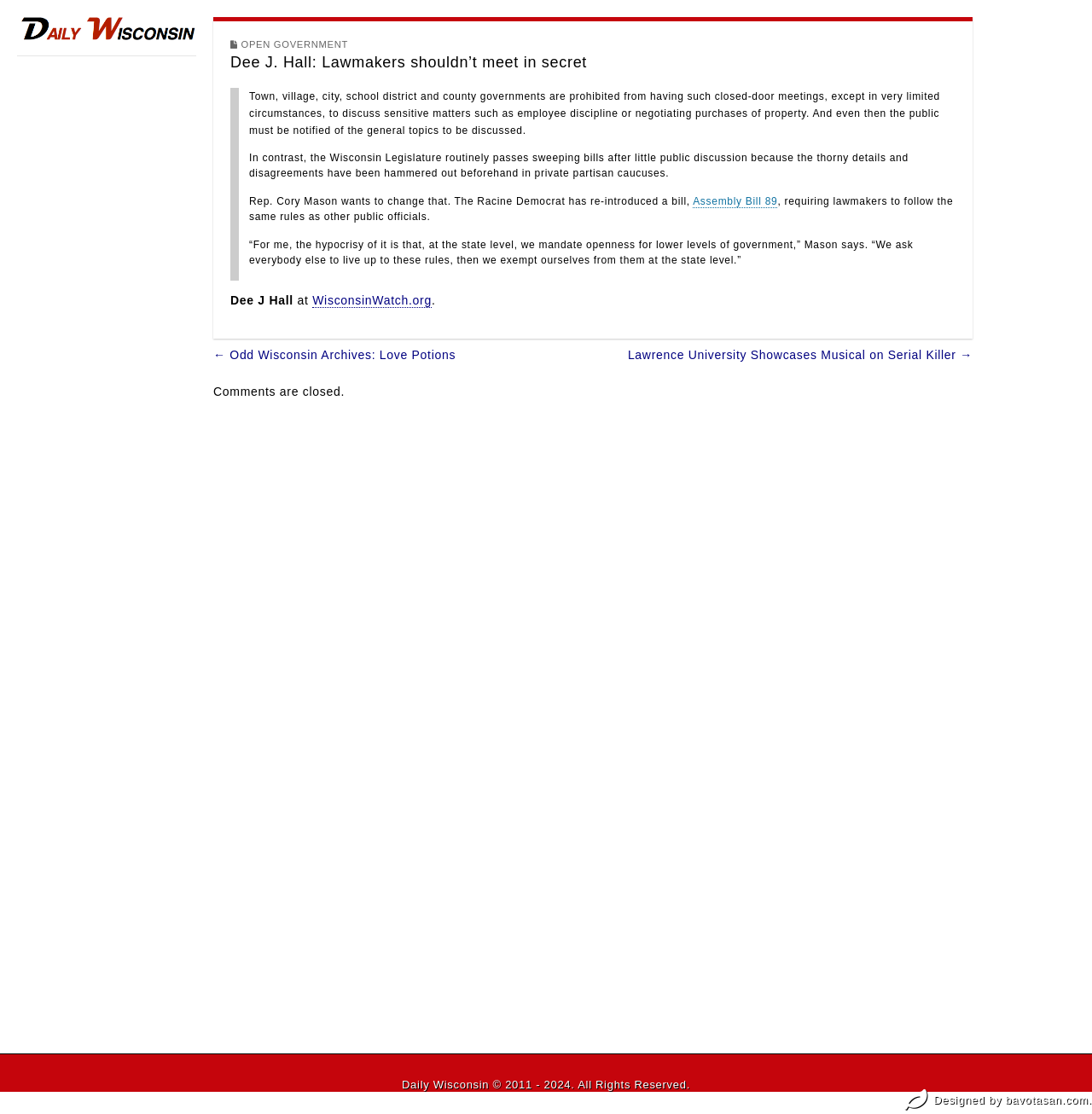What is the copyright year range of the website?
Give a one-word or short phrase answer based on the image.

2011 - 2024